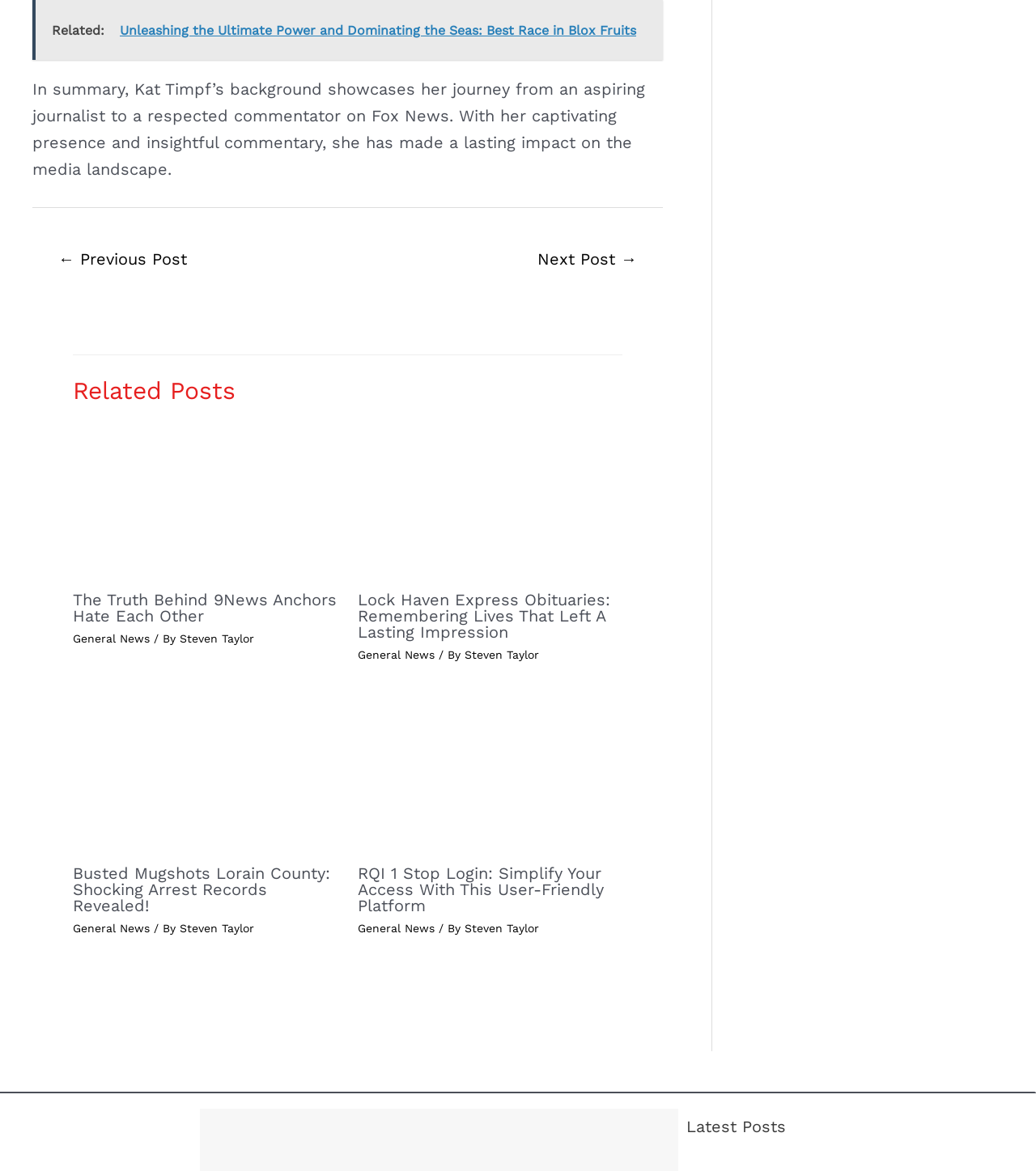Identify the bounding box coordinates for the region of the element that should be clicked to carry out the instruction: "View the 'Lock Haven Express Obituaries: Remembering Lives That Left A Lasting Impression' article". The bounding box coordinates should be four float numbers between 0 and 1, i.e., [left, top, right, bottom].

[0.345, 0.504, 0.589, 0.548]